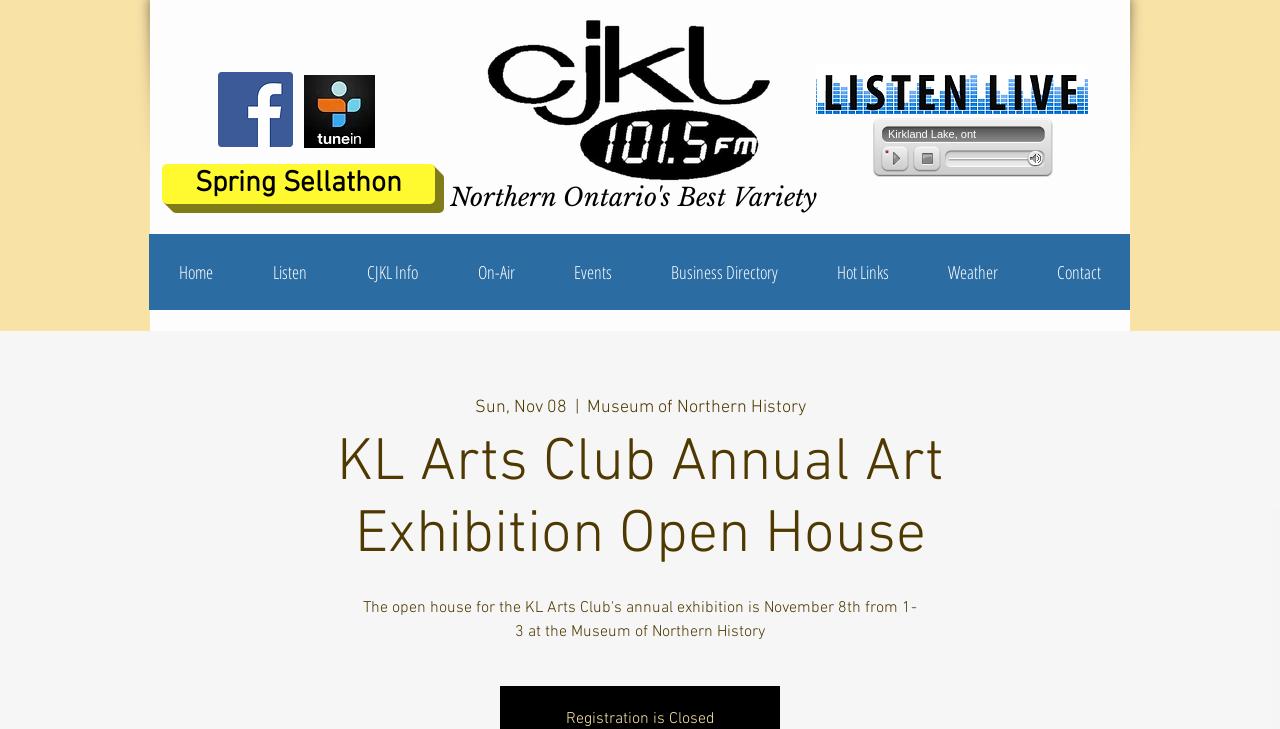Provide your answer to the question using just one word or phrase: How many navigation links are there?

8